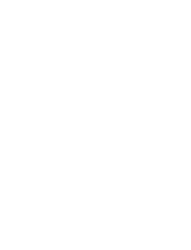Provide a brief response to the question below using one word or phrase:
What is the title of the game's predecessor?

Fatal Frame